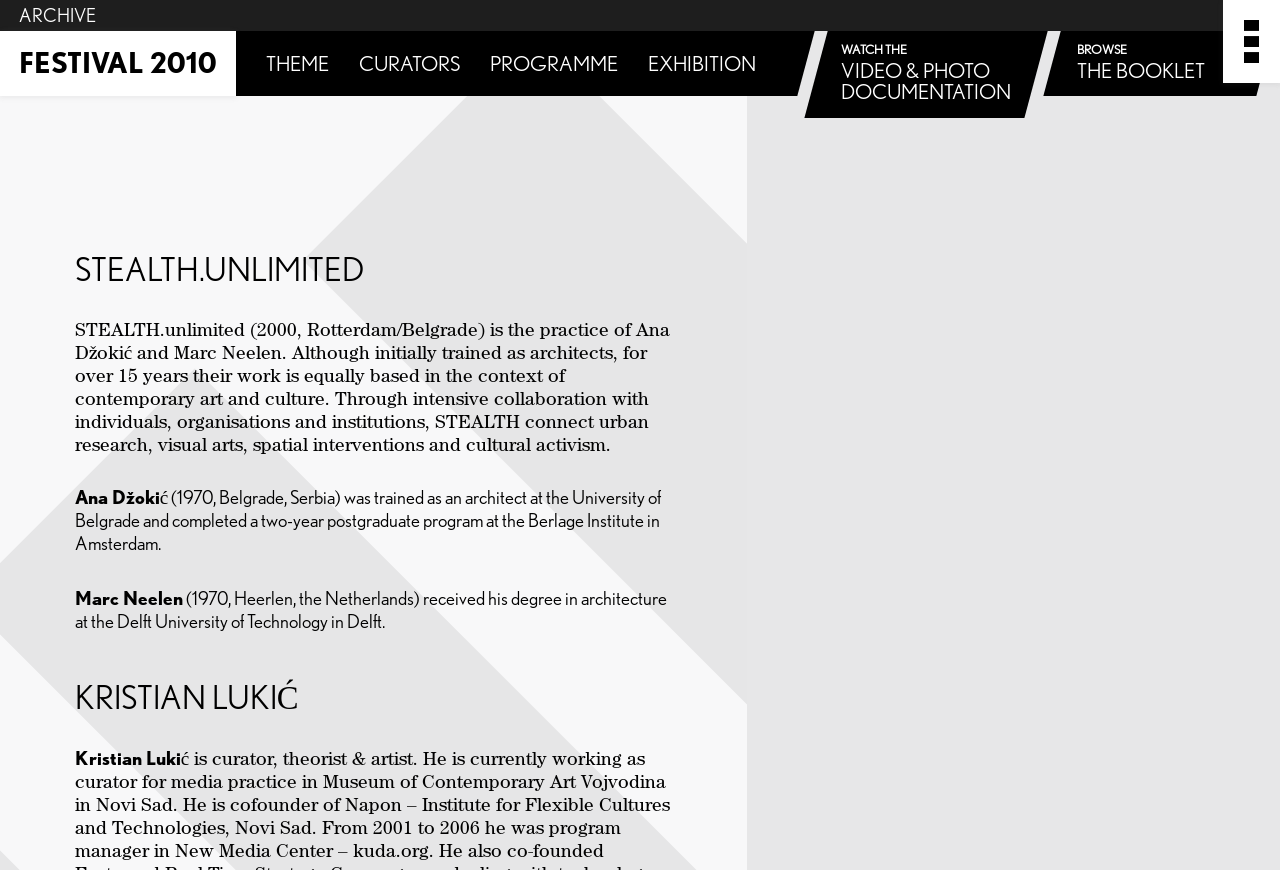What is the name of the festival?
Refer to the image and respond with a one-word or short-phrase answer.

Festival 2010